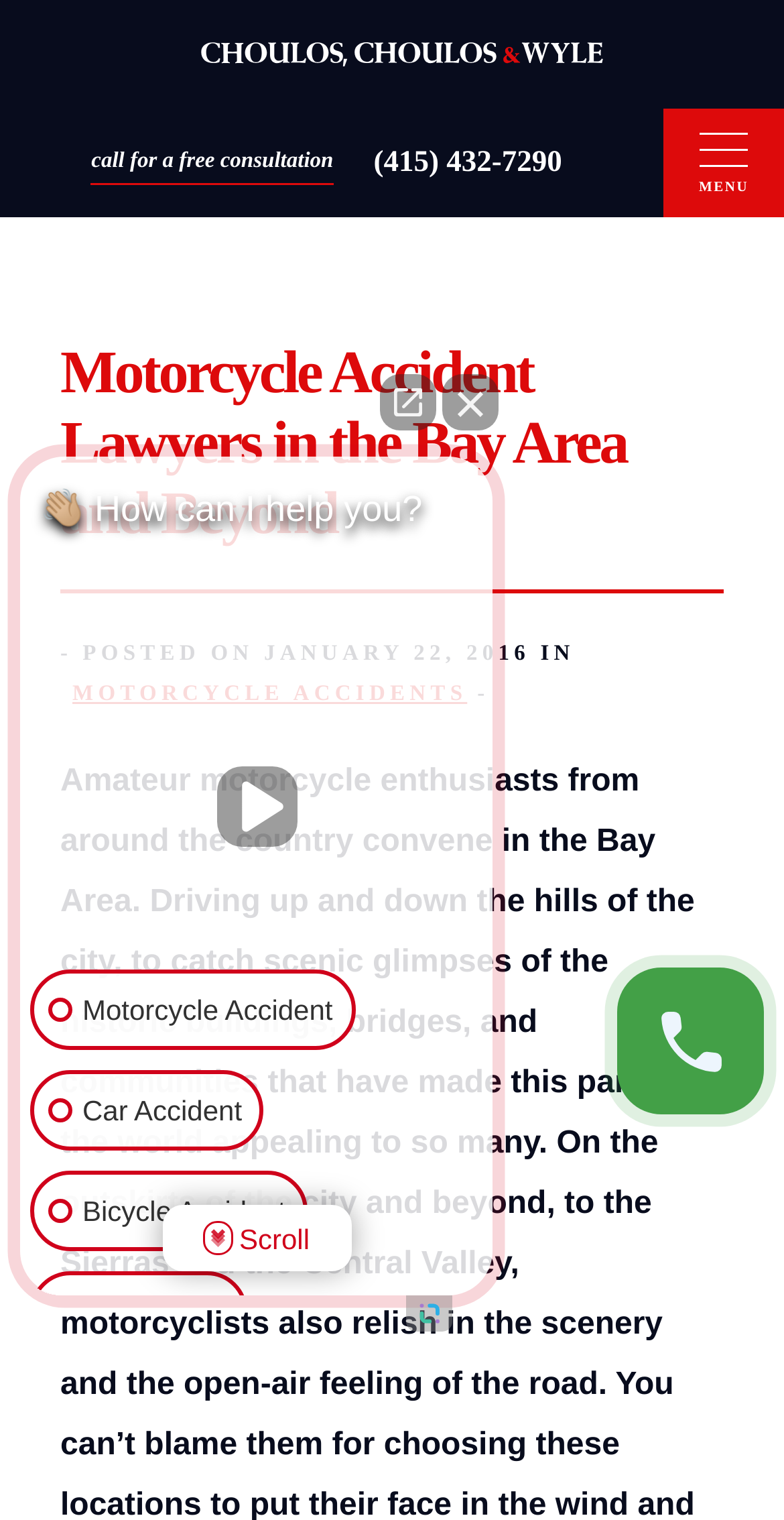Please find the bounding box for the UI element described by: "alt="site-logo"".

[0.256, 0.025, 0.769, 0.046]